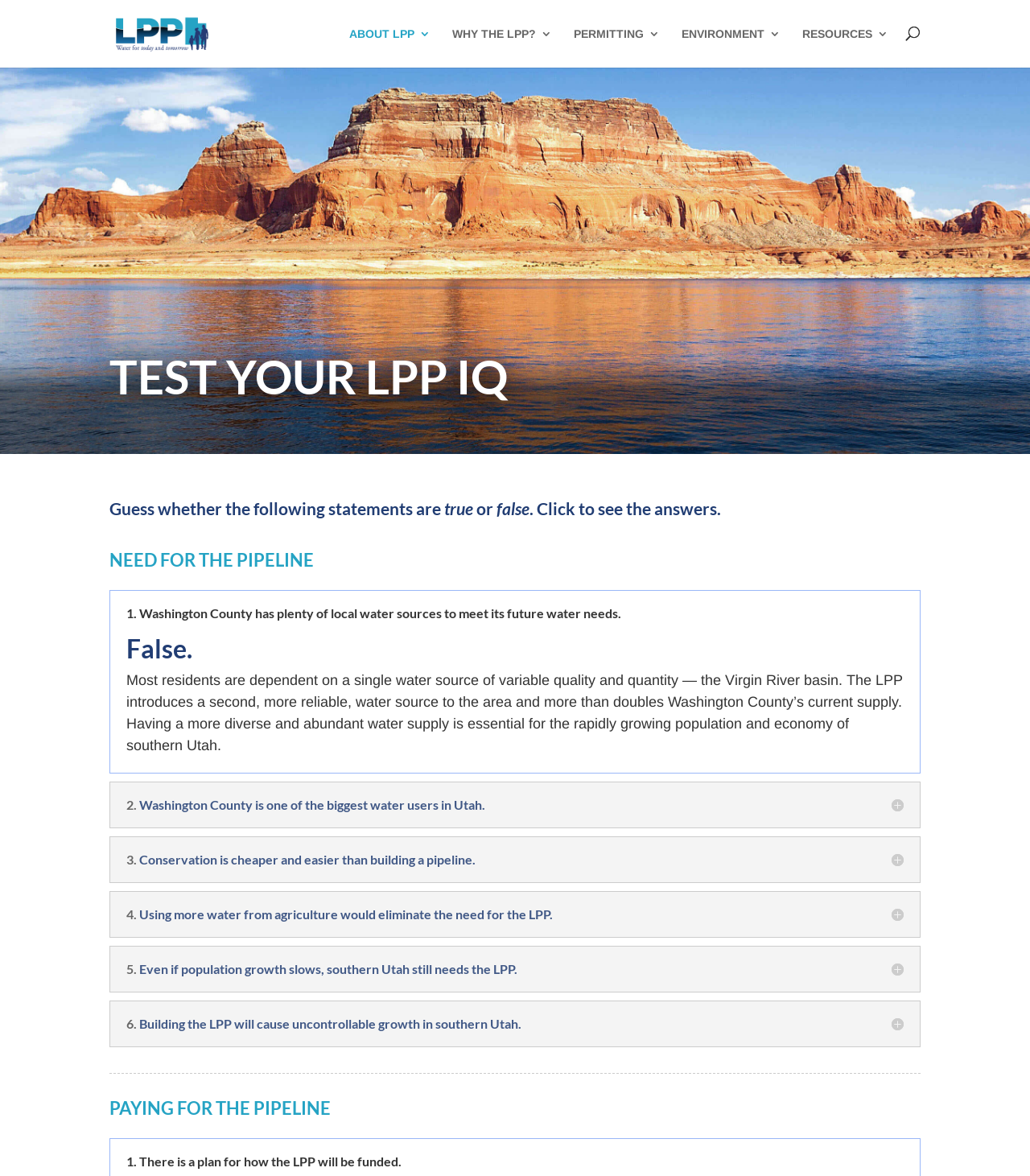Identify the bounding box for the UI element described as: "Individual Privacy Preferences". The coordinates should be four float numbers between 0 and 1, i.e., [left, top, right, bottom].

None